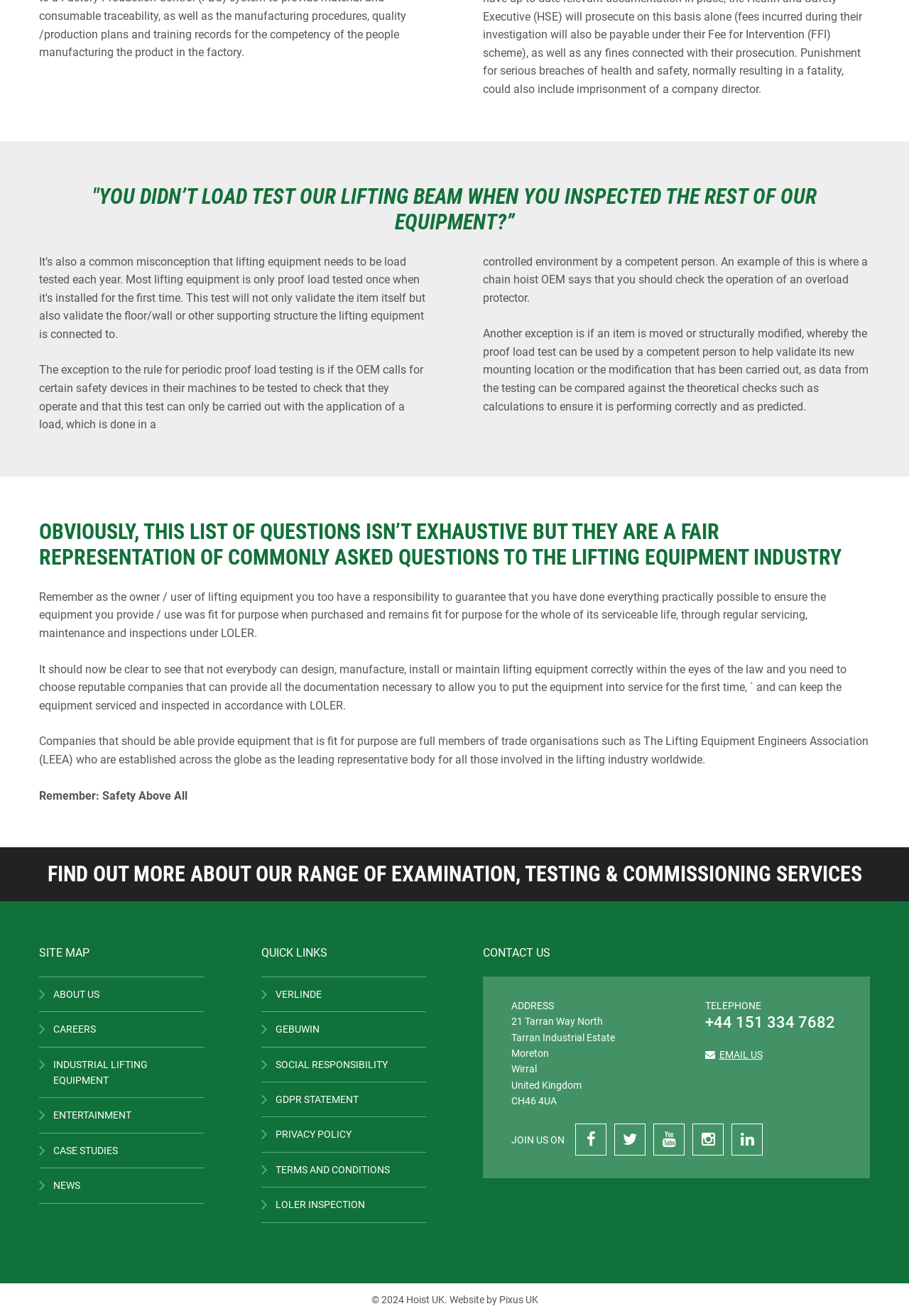Bounding box coordinates must be specified in the format (top-left x, top-left y, bottom-right x, bottom-right y). All values should be floating point numbers between 0 and 1. What are the bounding box coordinates of the UI element described as: Privacy Policy

[0.287, 0.849, 0.402, 0.875]